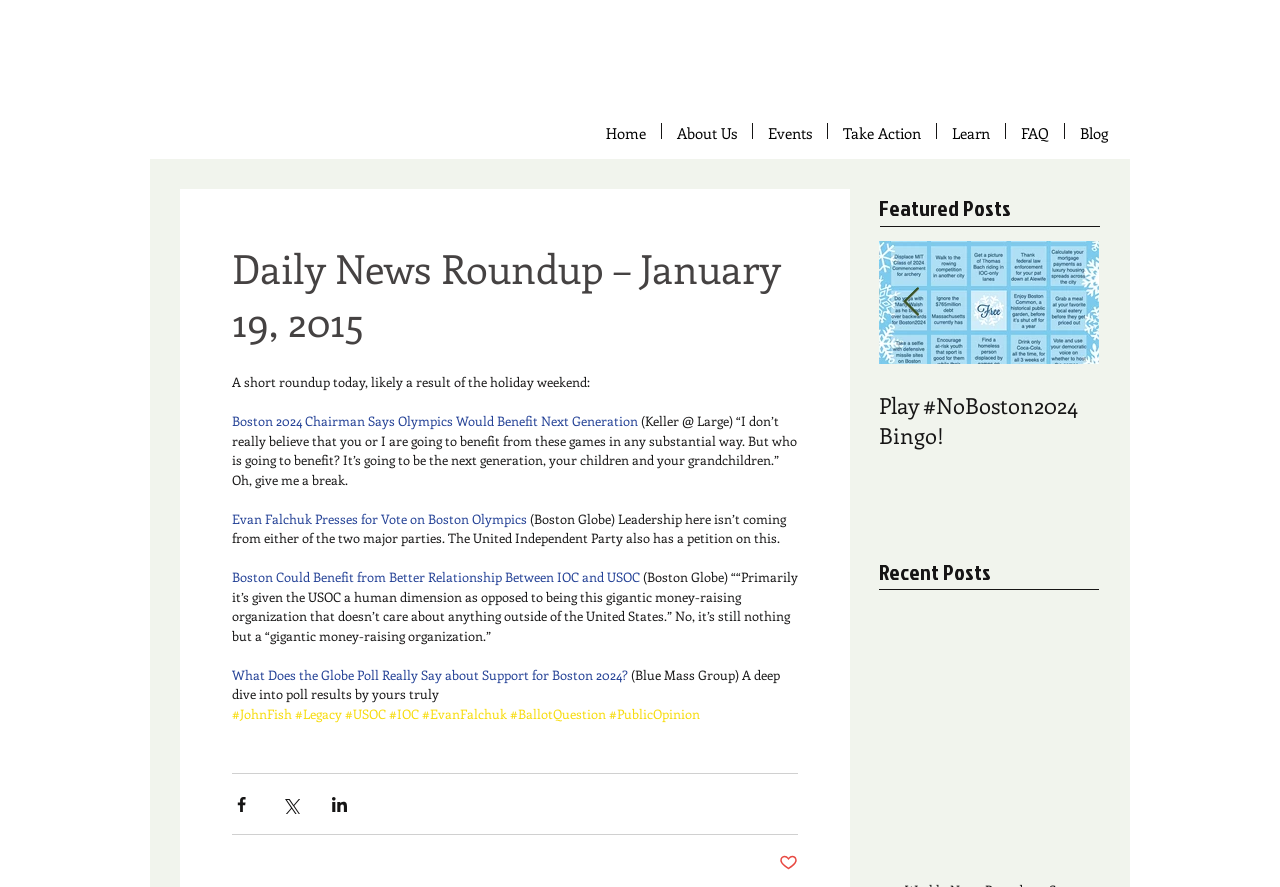Please give a one-word or short phrase response to the following question: 
What is the purpose of the 'Previous Item' button?

To navigate to previous post